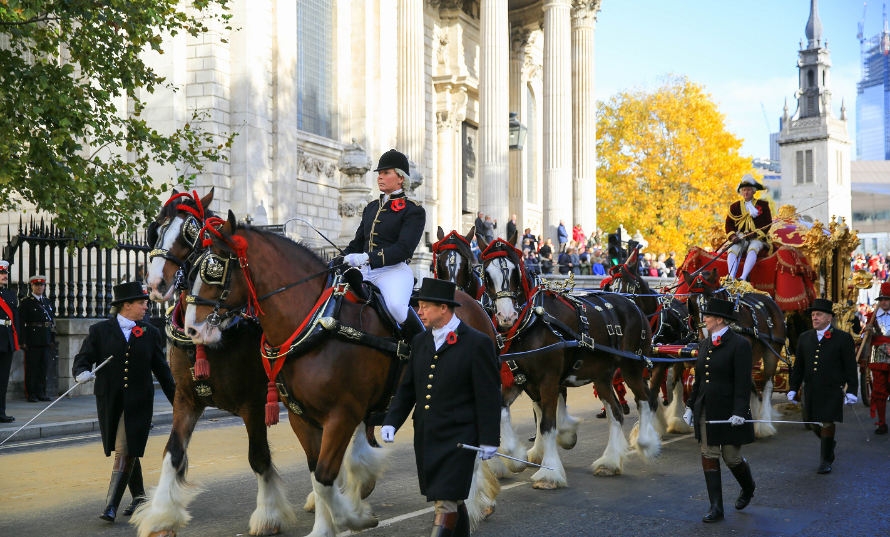Describe every detail you can see in the image.

The image captures a vibrant scene from the annual Lord Mayor's Show in London, showcasing the grandeur of tradition and celebration. Prominently featured are beautifully adorned Clydesdale horses, drawing a magnificent gold state coach, as part of the procession. The horses are led by elegantly dressed attendants in formal attire, complete with top hats and ceremonial decorations, including poppies, which signify remembrance. In the background, the historic architecture of London serves as a backdrop, blending with the excitement of onlookers. The event is imbued with a sense of history and community spirit, as representatives of various local groups, including those from Chinese communities, participate in this colorful and lively occasion.